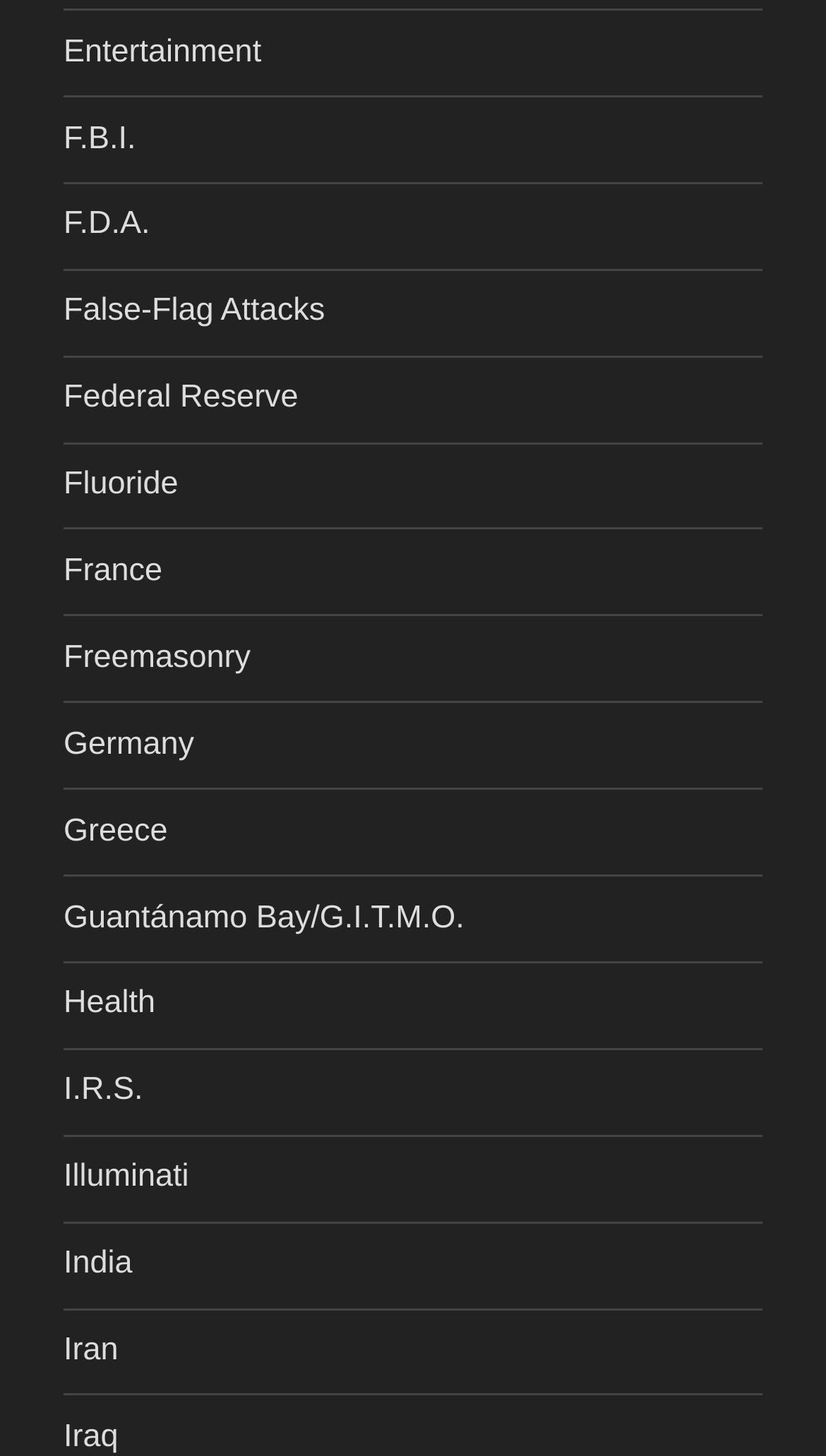What is the last topic listed on the webpage? Please answer the question using a single word or phrase based on the image.

Iraq